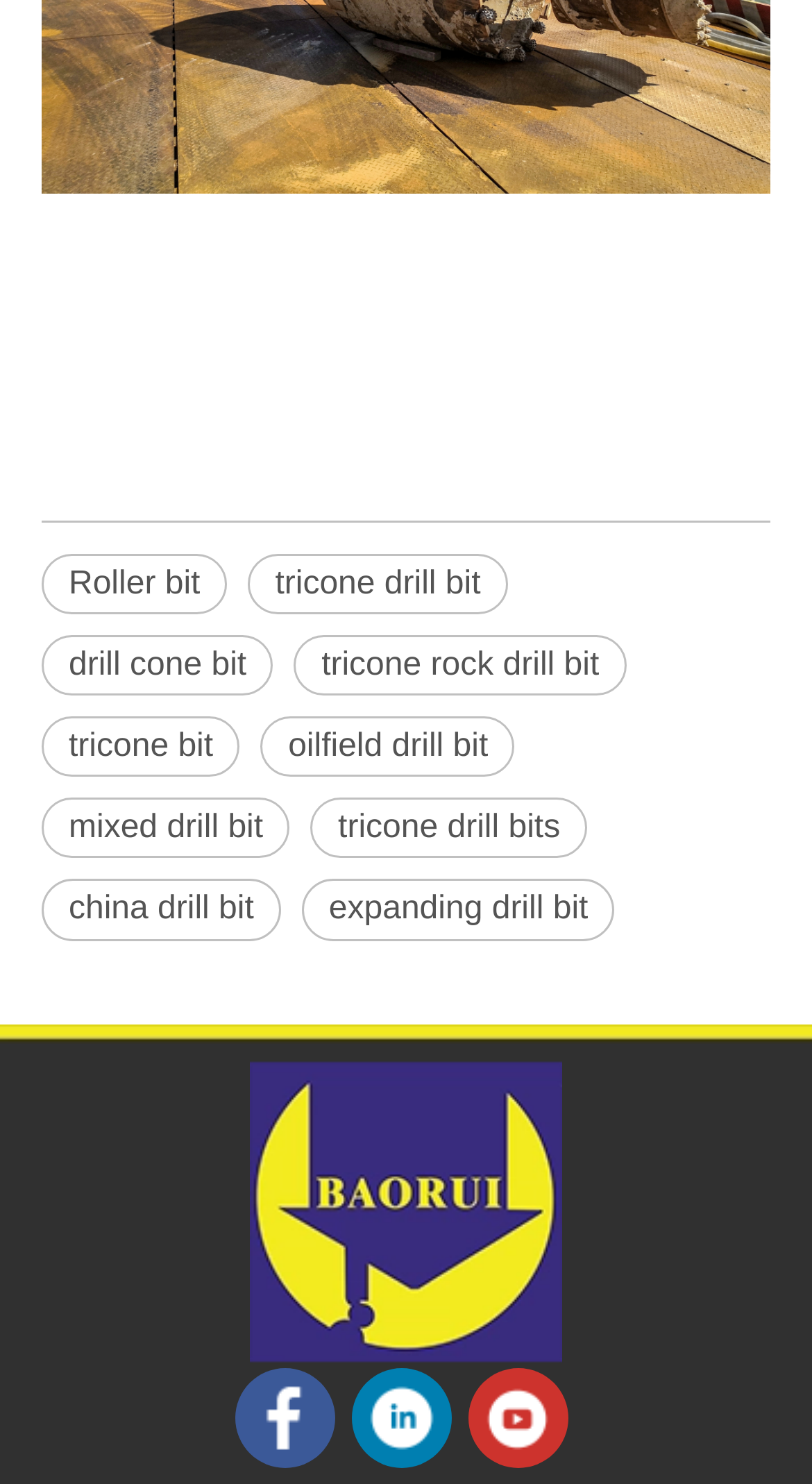Please specify the bounding box coordinates of the clickable section necessary to execute the following command: "Check 'expanding drill bit'".

[0.372, 0.593, 0.758, 0.634]